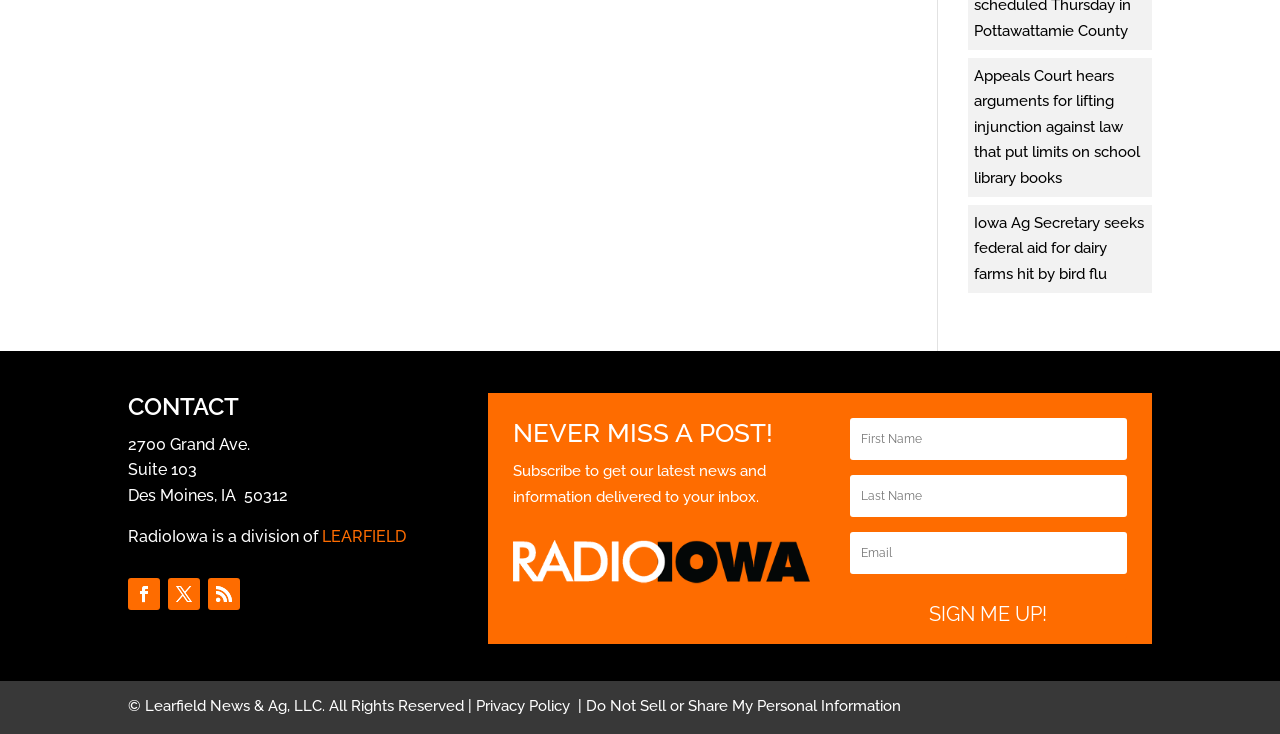Using the webpage screenshot, locate the HTML element that fits the following description and provide its bounding box: "Follow".

[0.162, 0.787, 0.188, 0.831]